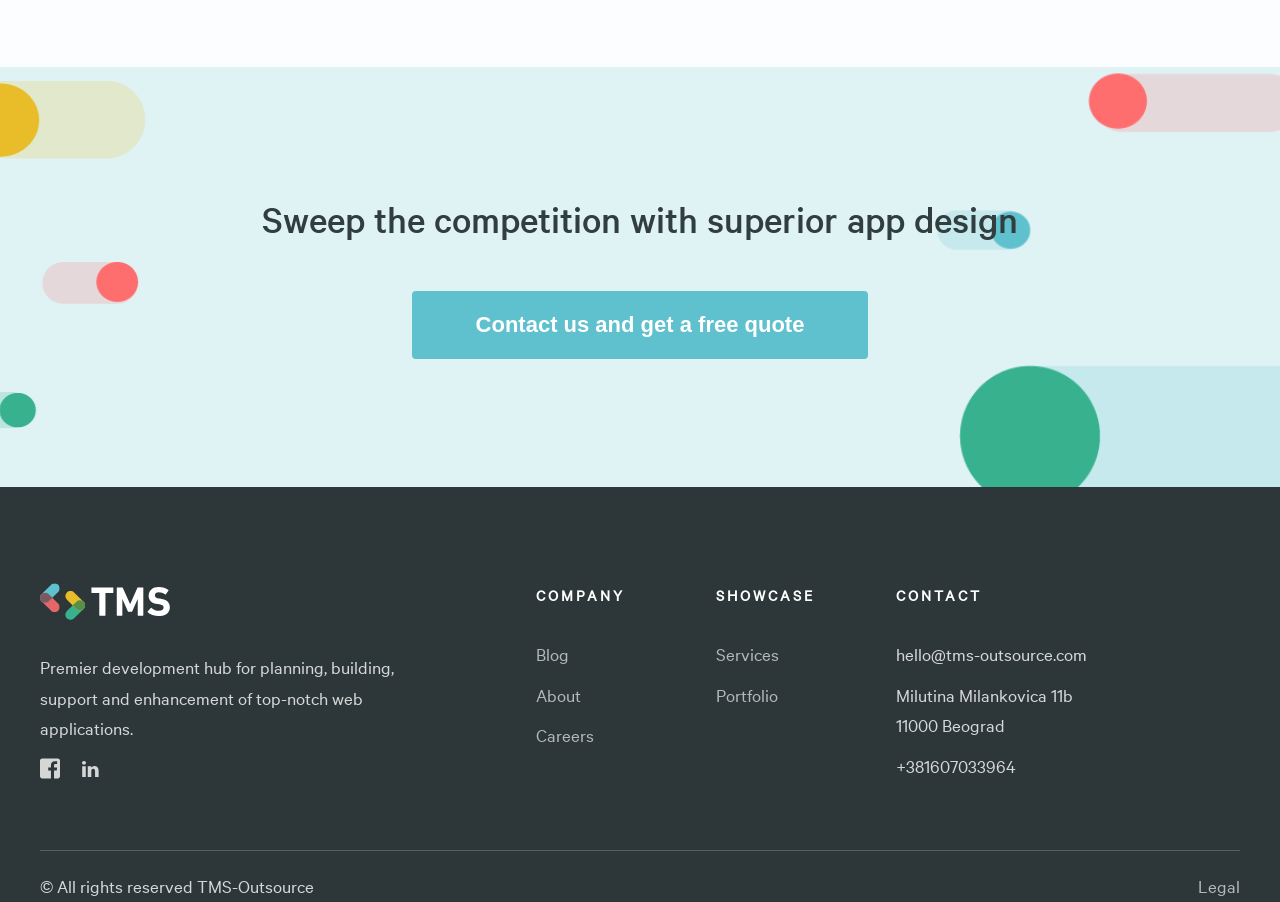Please find the bounding box coordinates of the element's region to be clicked to carry out this instruction: "Send an email".

[0.7, 0.712, 0.849, 0.737]